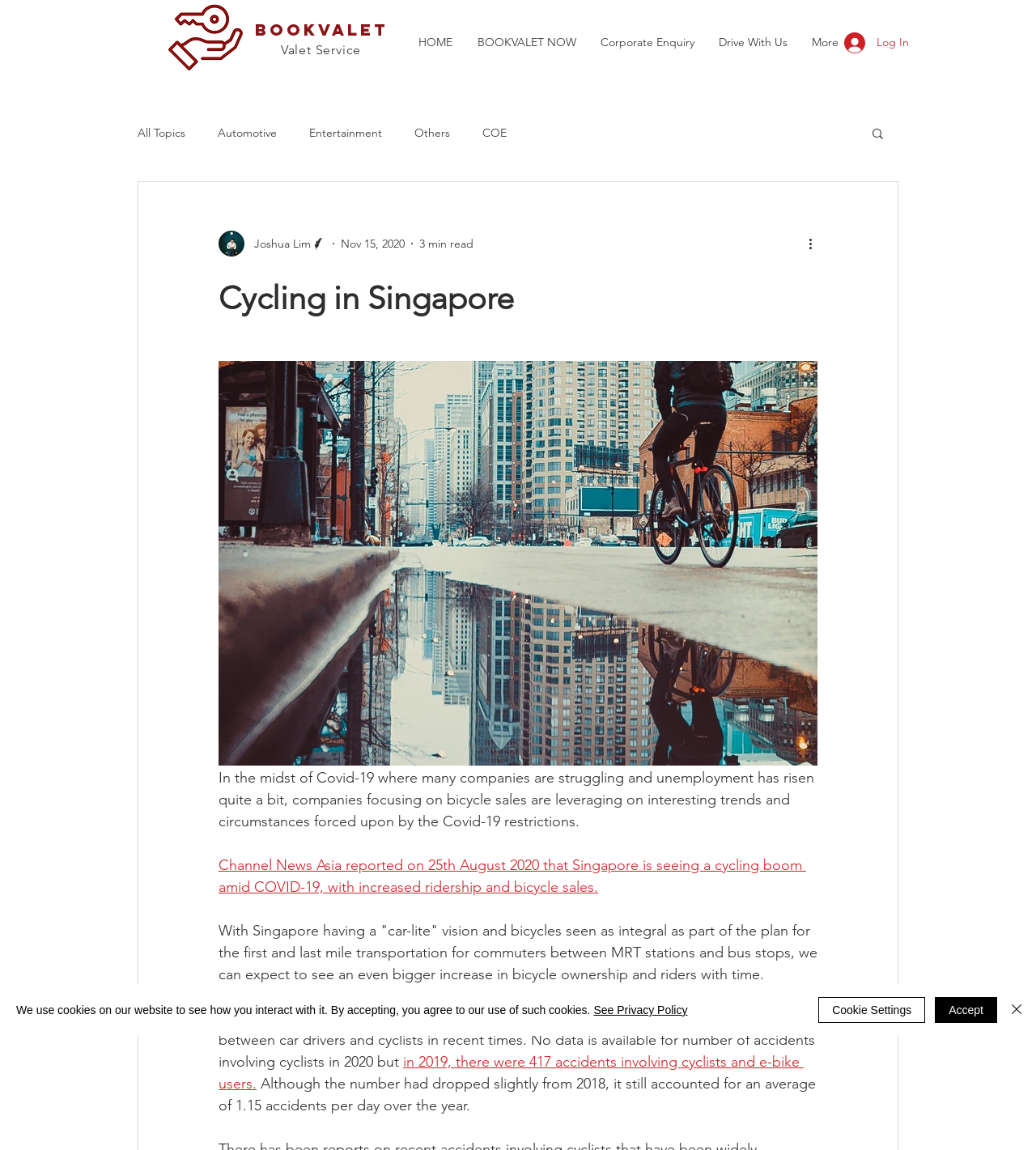Find the bounding box coordinates of the UI element according to this description: "Drive With Us".

[0.682, 0.025, 0.772, 0.049]